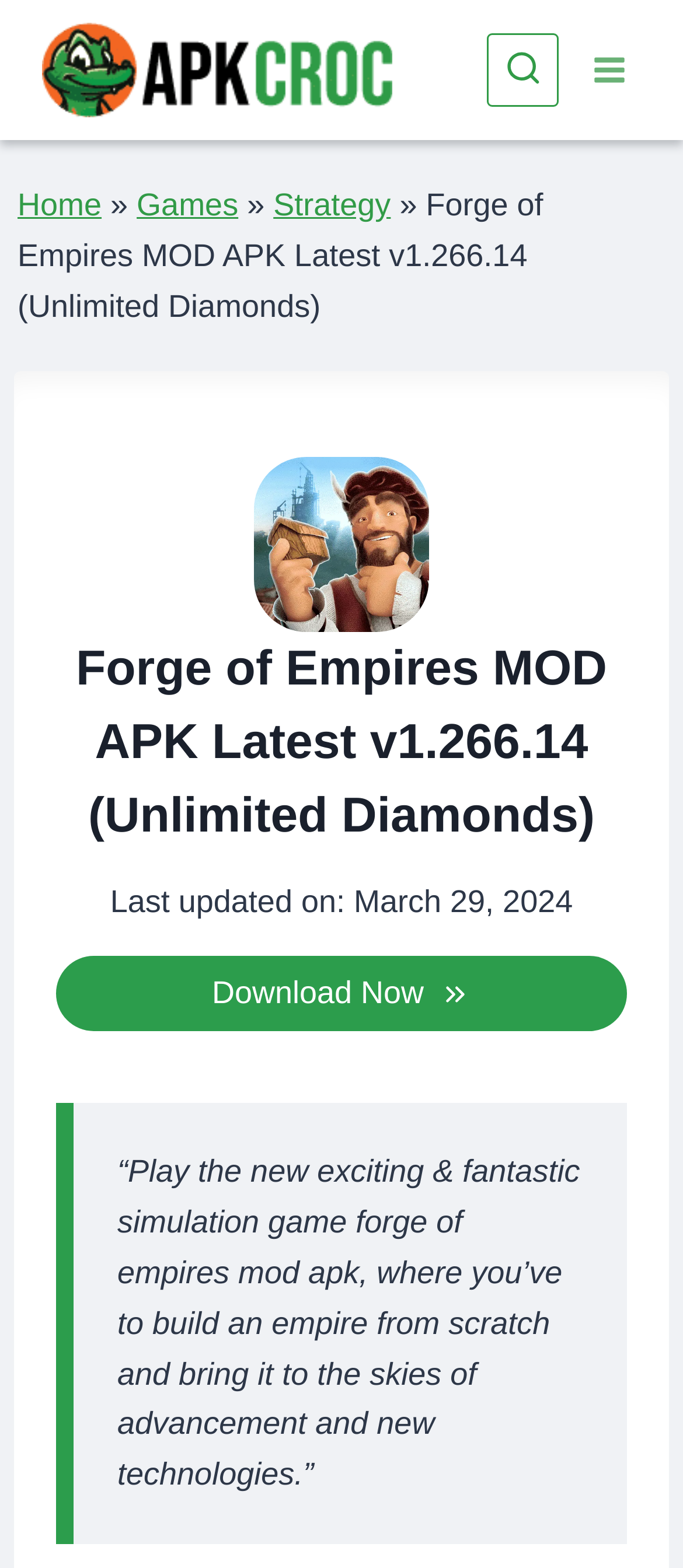What is the name of the game? Using the information from the screenshot, answer with a single word or phrase.

Forge of Empires